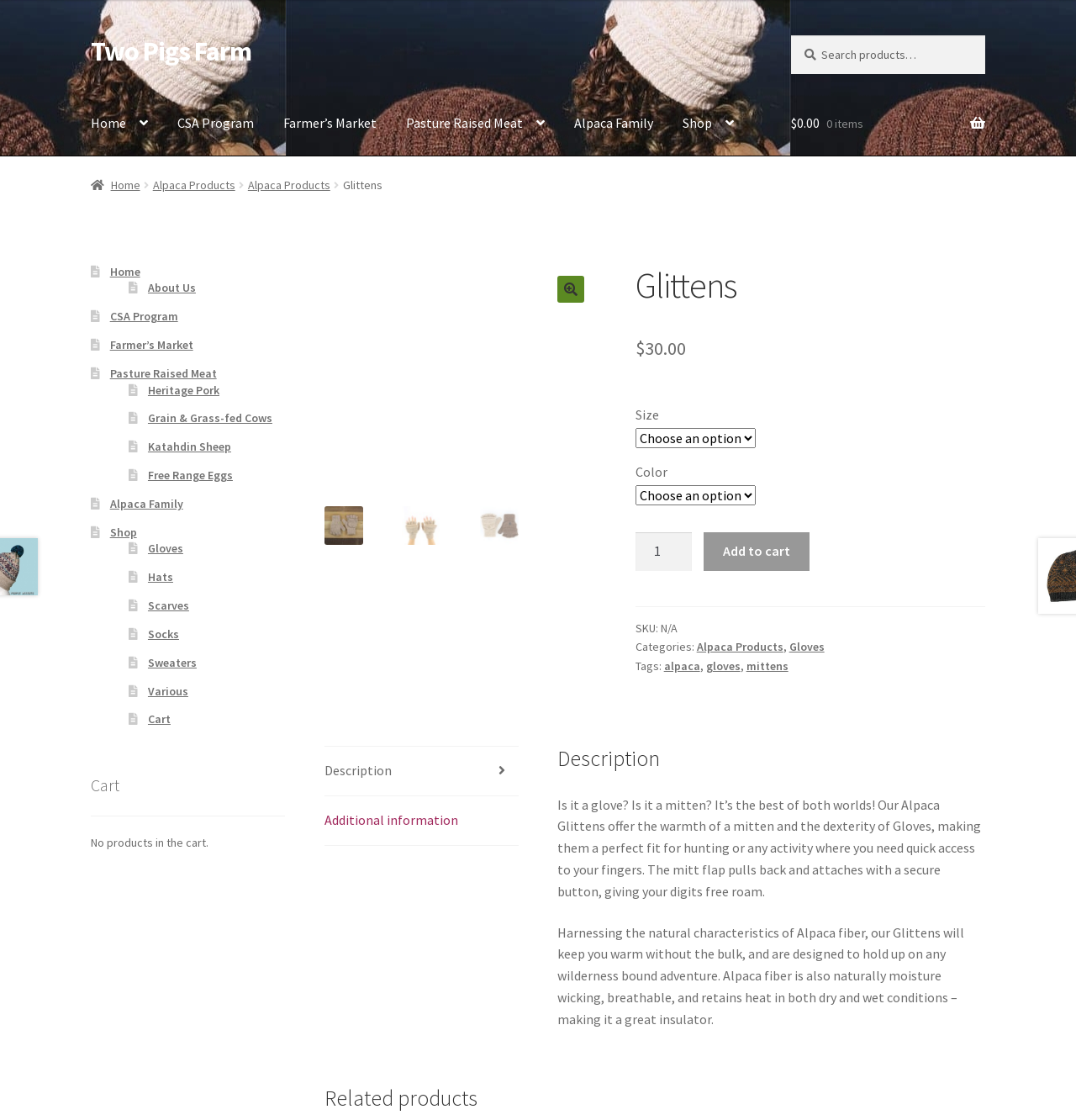Can you provide the bounding box coordinates for the element that should be clicked to implement the instruction: "Search for products"?

[0.735, 0.031, 0.916, 0.066]